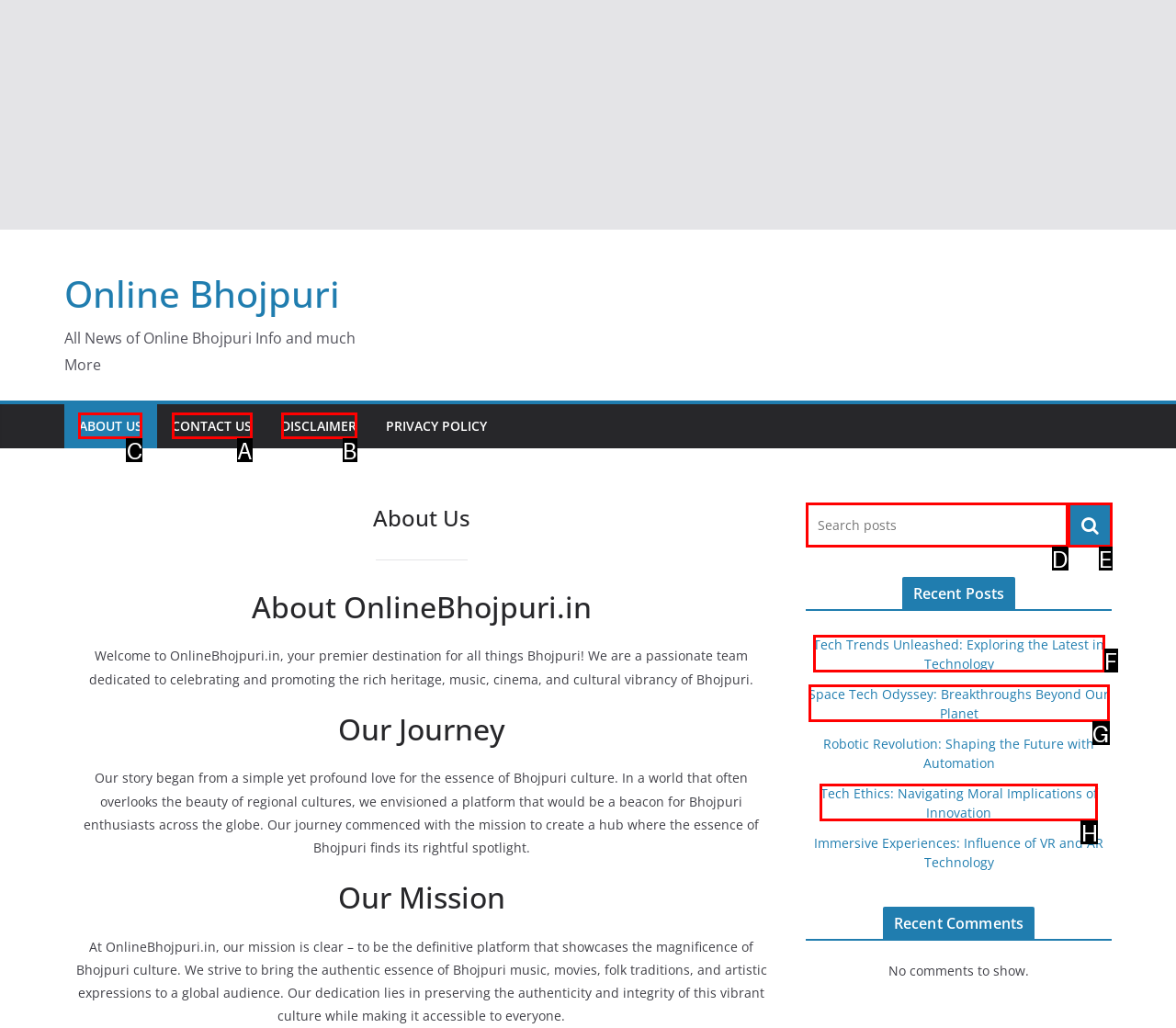Tell me which one HTML element I should click to complete the following instruction: Click on the 'Open An Account' button
Answer with the option's letter from the given choices directly.

None